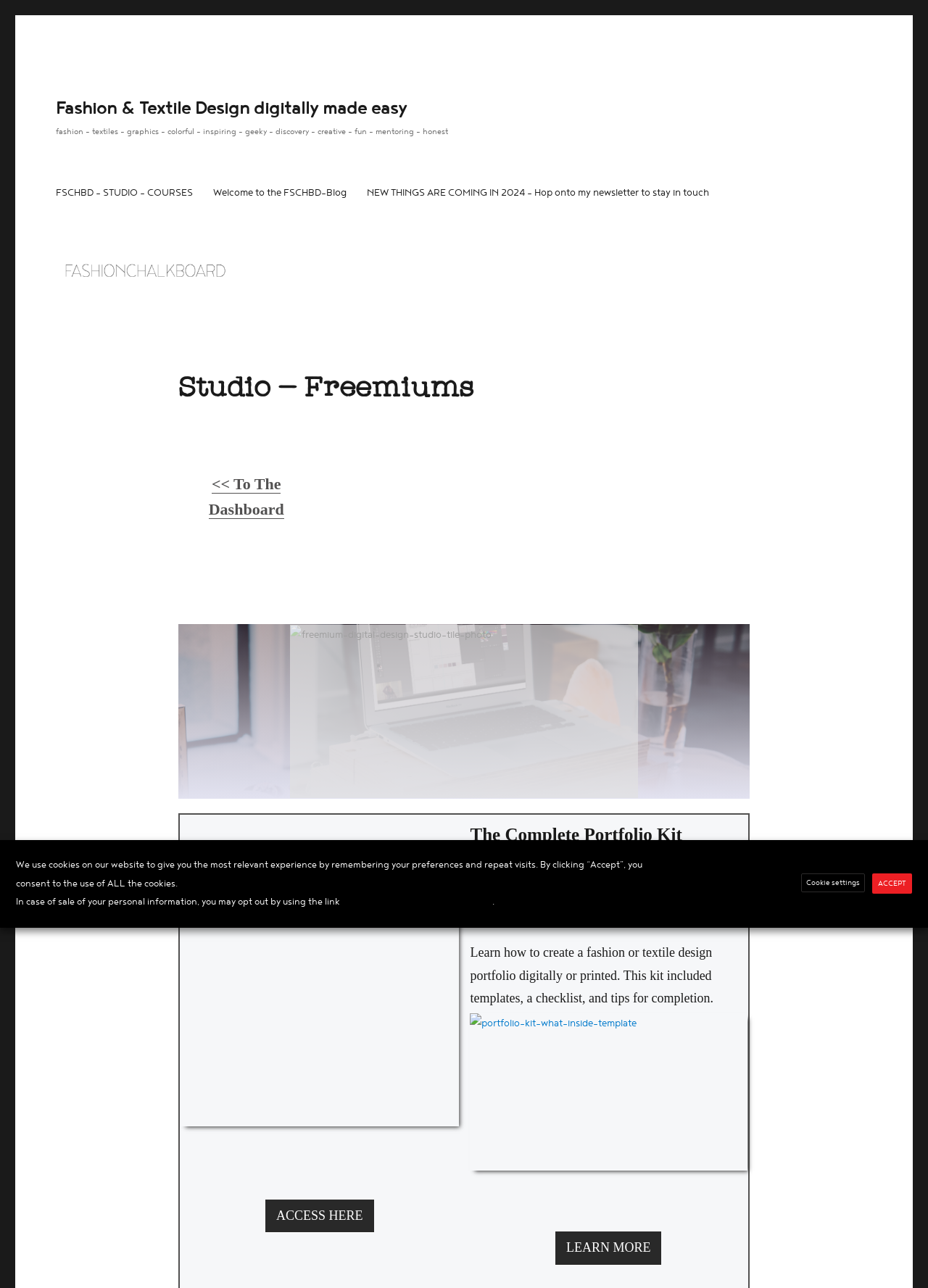Please provide the bounding box coordinates in the format (top-left x, top-left y, bottom-right x, bottom-right y). Remember, all values are floating point numbers between 0 and 1. What is the bounding box coordinate of the region described as: Marketing

None